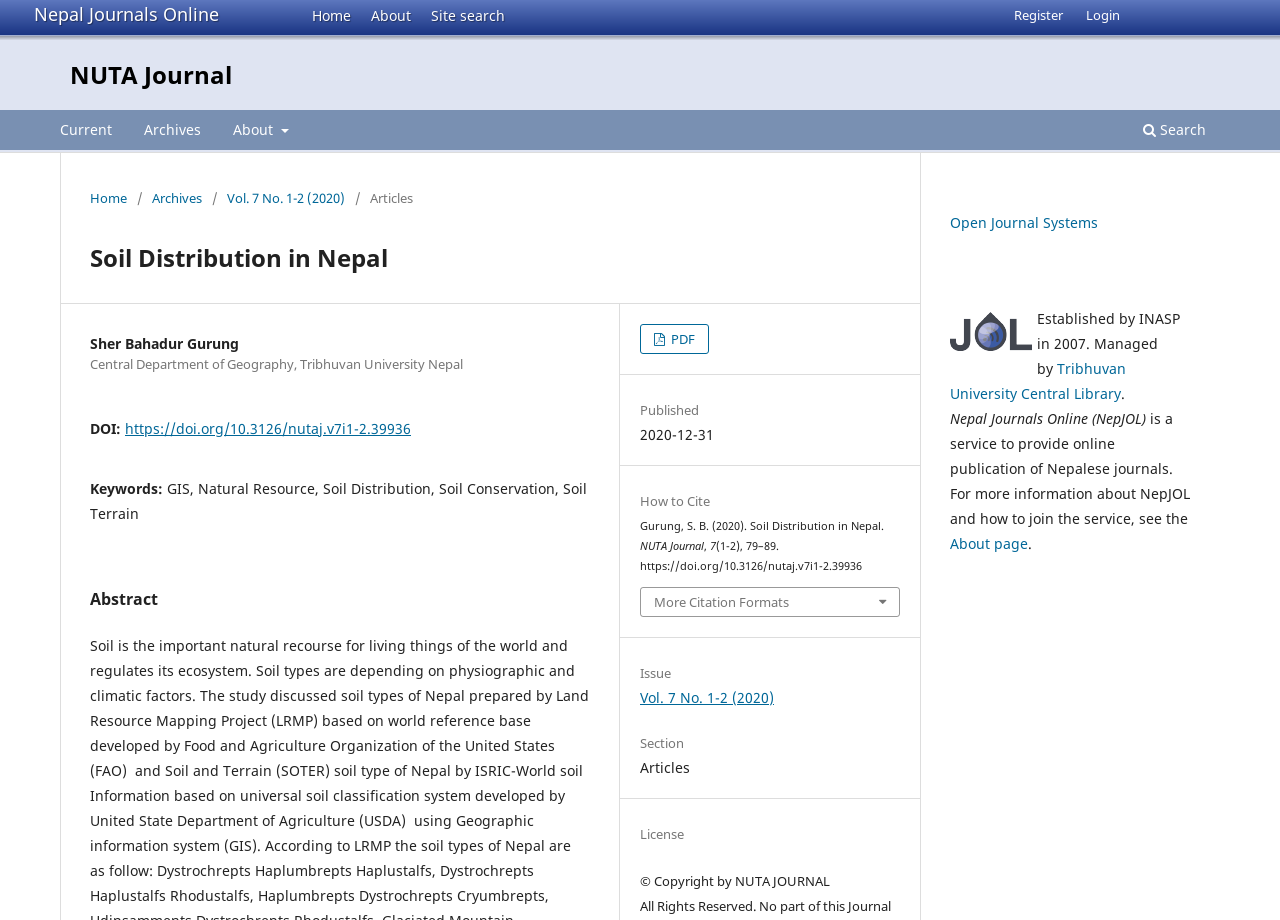What is the DOI of the article?
Observe the image and answer the question with a one-word or short phrase response.

https://doi.org/10.3126/nutaj.v7i1-2.39936